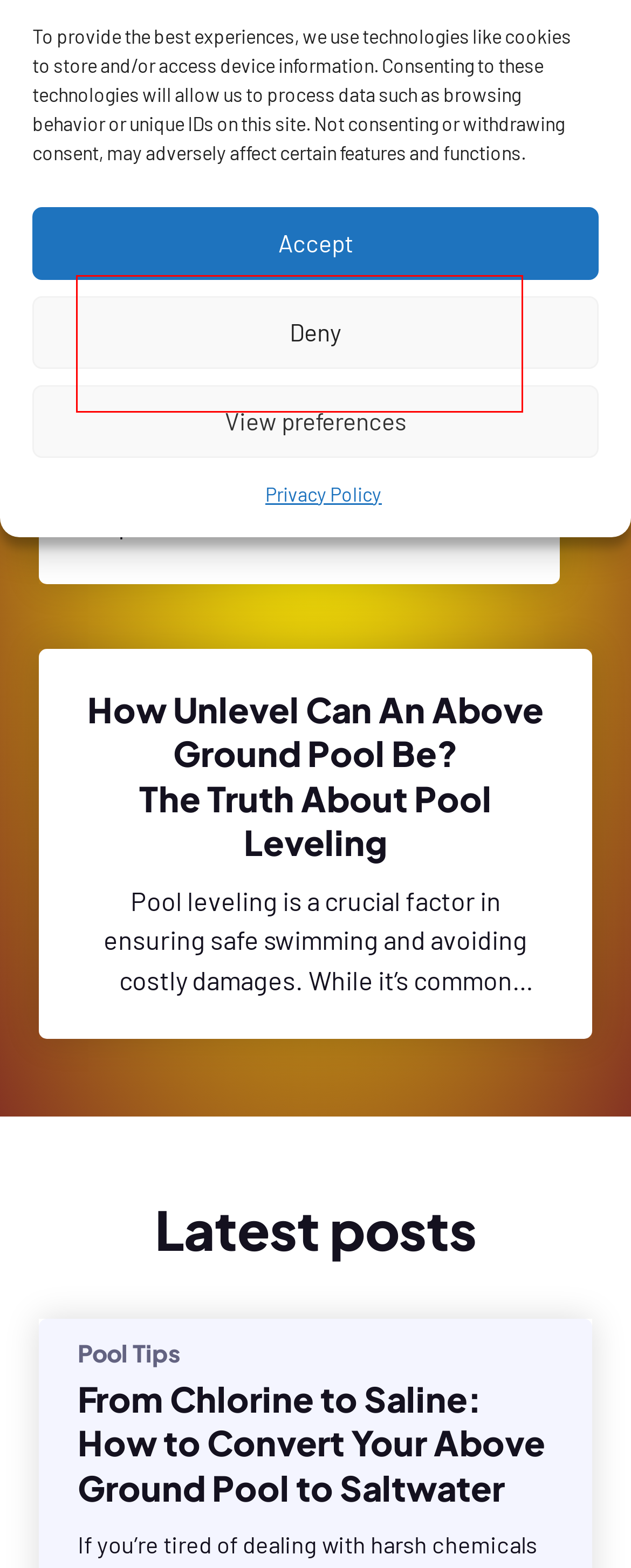After examining the screenshot of a webpage with a red bounding box, choose the most accurate webpage description that corresponds to the new page after clicking the element inside the red box. Here are the candidates:
A. Pool's Open: The Ultimate Guide to Above Ground Pool Site Preparation
B. Pool Tips - Pool Tips USA
C. Privacy Policy - Pool Tips USA
D. How Unlevel Can An Above Ground Pool Be?The Truth About Pool Leveling
E. From Chlorine to Saline: How to Convert Your Above Ground Pool to Saltwater
F. Seal the Deal: Tips for Fixing Your Above Ground Pool Skimmer
G. 5 Fun Ways to Connect Your Above Ground Pool Hoses
H. Pool Maintenance - Pool Tips USA

G